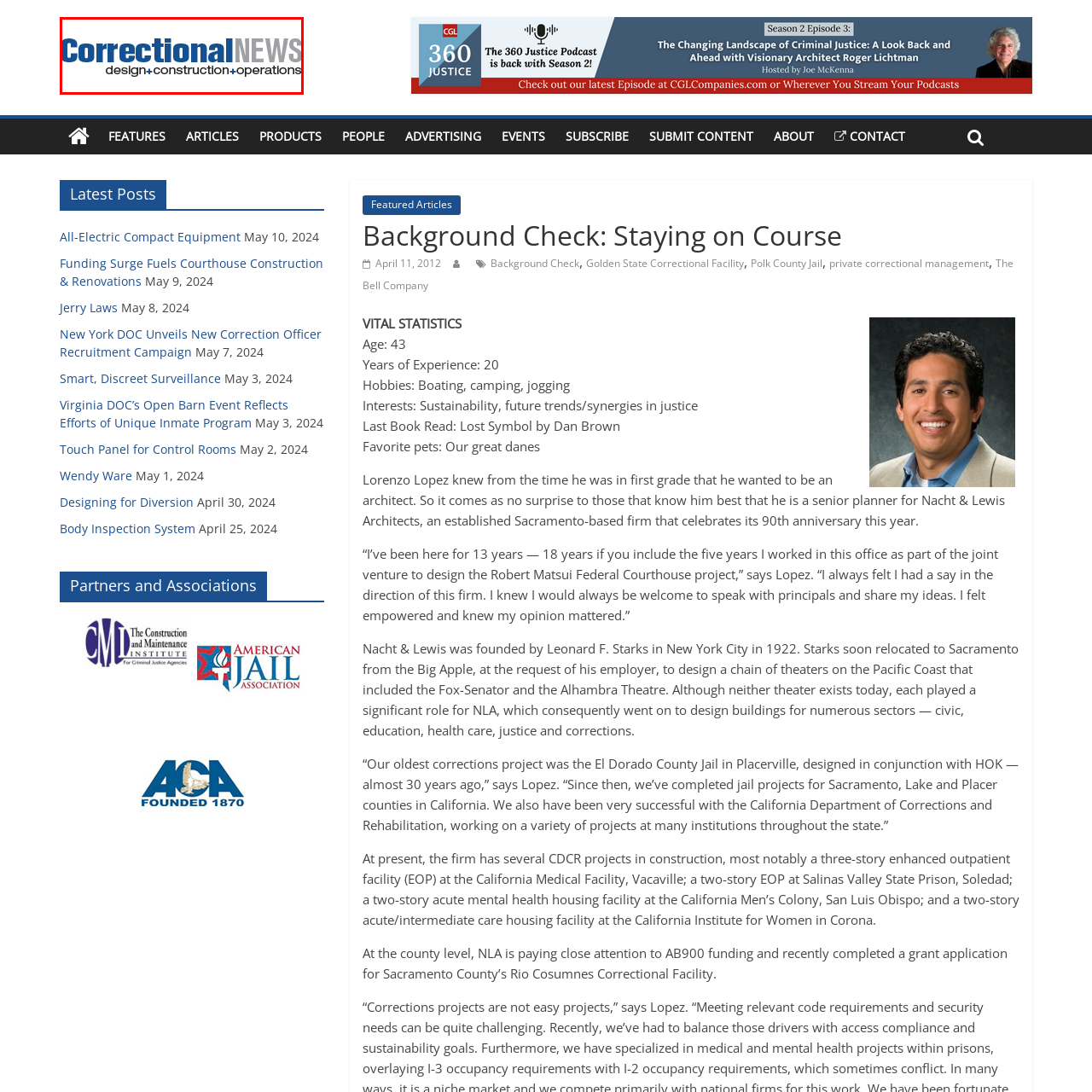Compose a thorough description of the image encased in the red perimeter.

The image features the logo of "Correctional News," prominently displaying the name in bold blue lettering with a modern, professional font. The word "Correctional" is emphasized in a vibrant blue hue, while "NEWS" is presented with a gradient effect in gray, suggesting sophistication and an authoritative presence in the correctional sector. Below the main title, a tagline reads "design + construction + operations," further illustrating the publication's focus on the multifaceted aspects of correctional system management. This logo encapsulates the publication's commitment to providing comprehensive news and insights related to design, construction, and operations within correctional facilities, appealing to a specialized audience in the corrections industry.